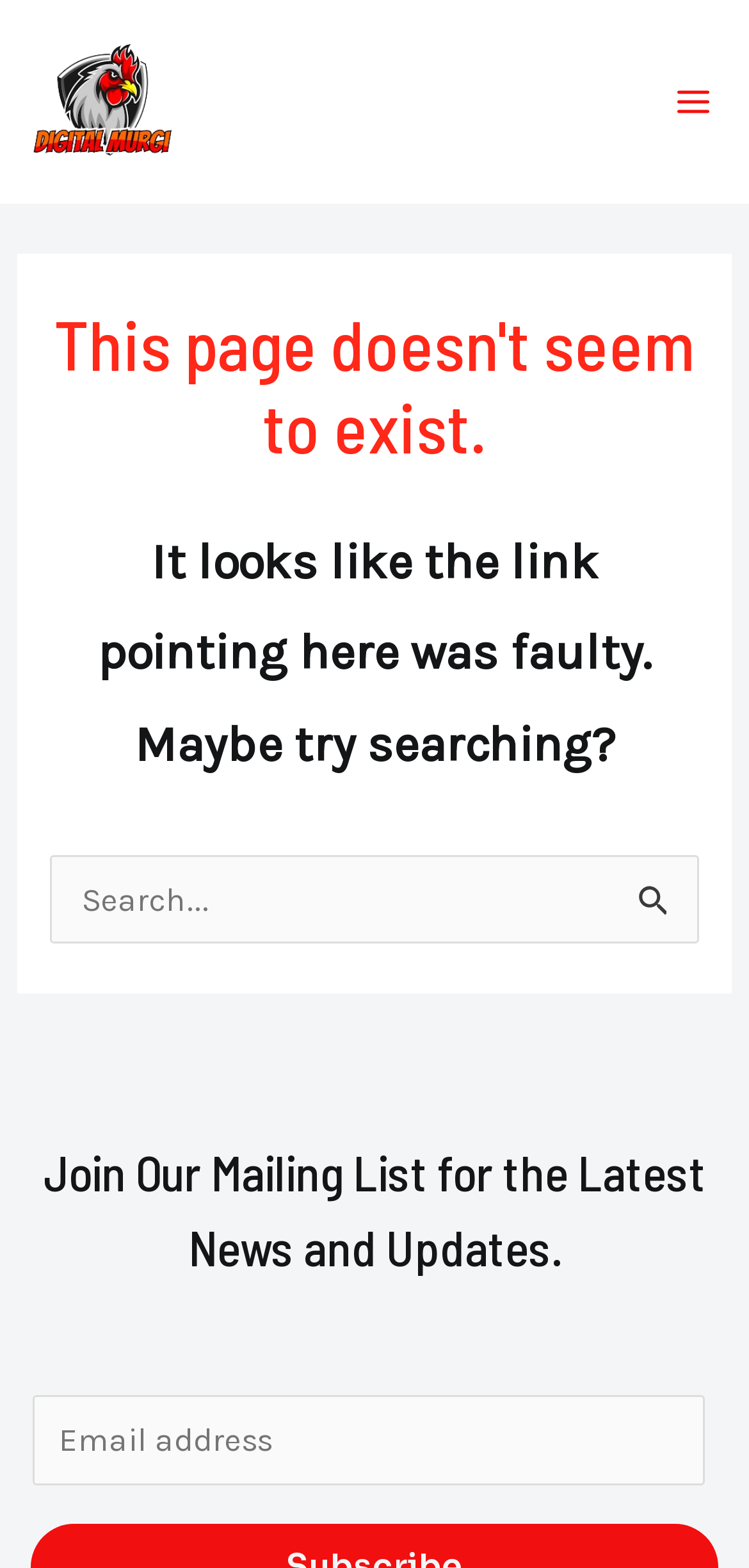What is the primary heading on this webpage?

This page doesn't seem to exist.